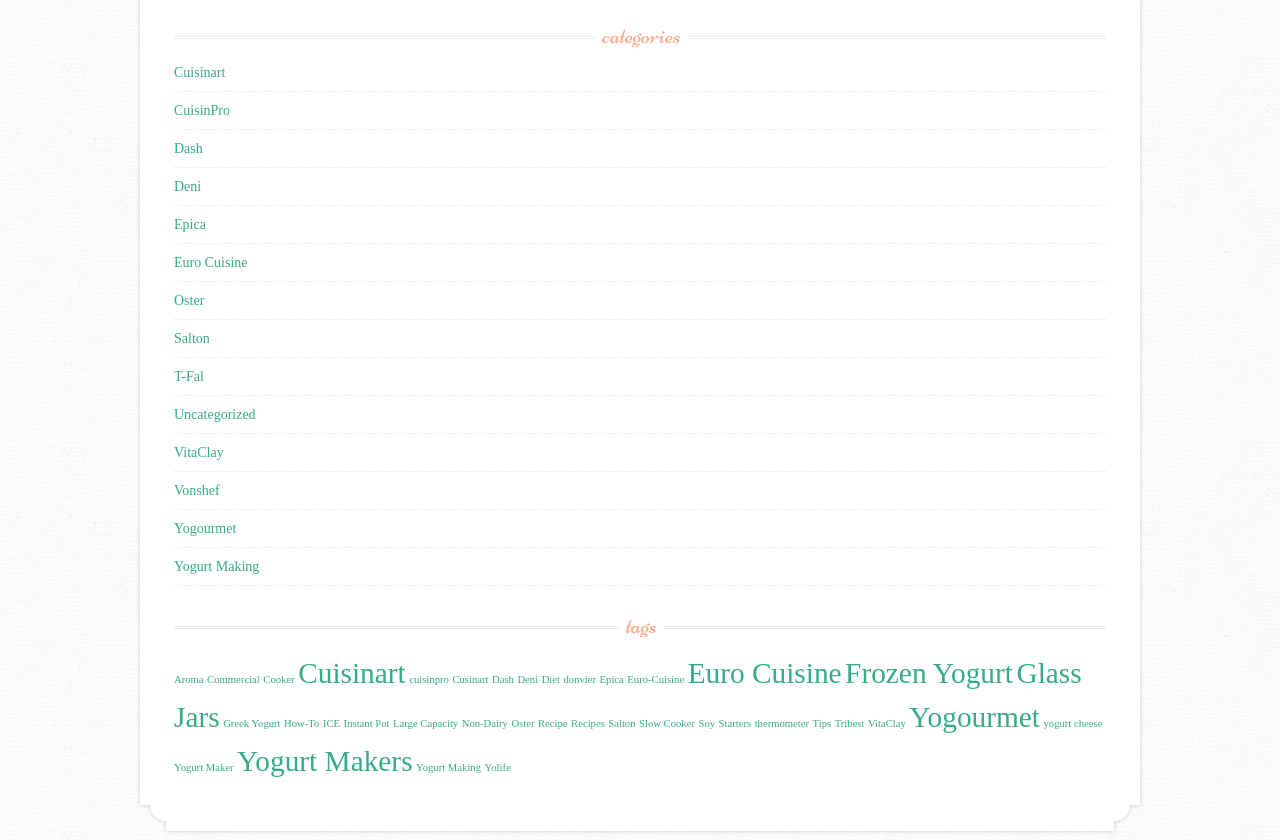Determine the coordinates of the bounding box that should be clicked to complete the instruction: "Click on Cuisinart". The coordinates should be represented by four float numbers between 0 and 1: [left, top, right, bottom].

[0.136, 0.077, 0.176, 0.095]